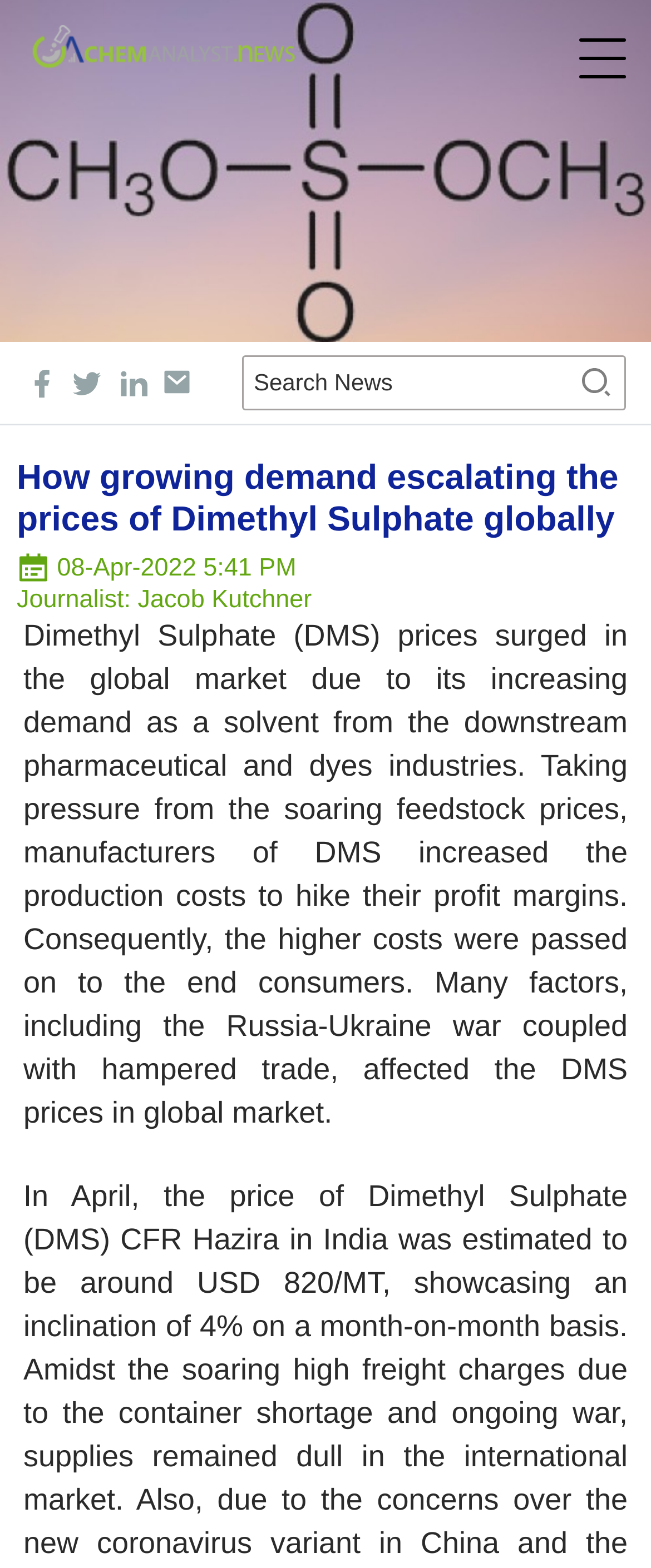Please answer the following question using a single word or phrase: 
What is the topic of the news article?

Dimethyl Sulphate prices